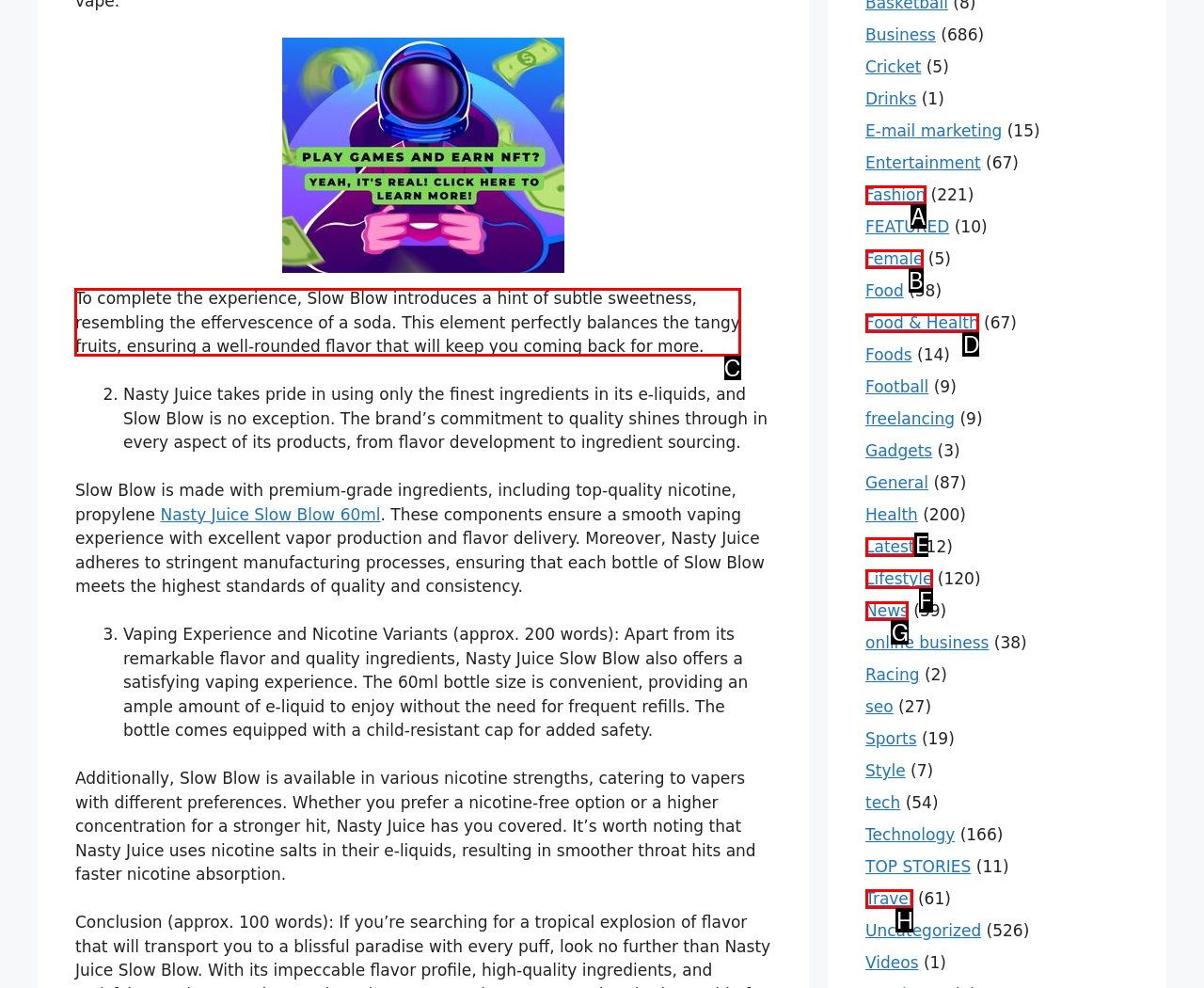Identify the correct UI element to click for the following task: Read the description of Slow Blow Choose the option's letter based on the given choices.

C